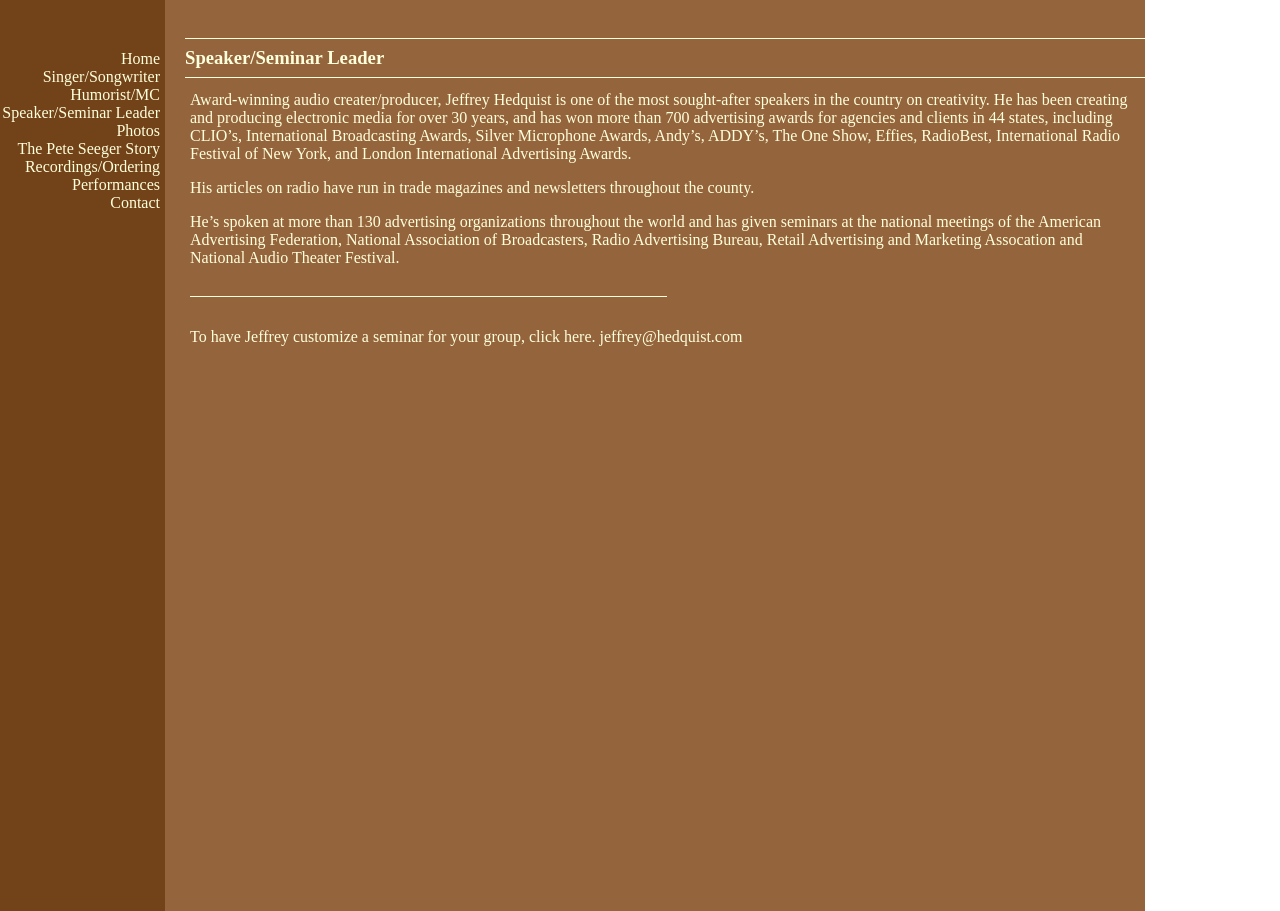Show the bounding box coordinates of the element that should be clicked to complete the task: "contact Jeffrey".

[0.086, 0.213, 0.125, 0.232]